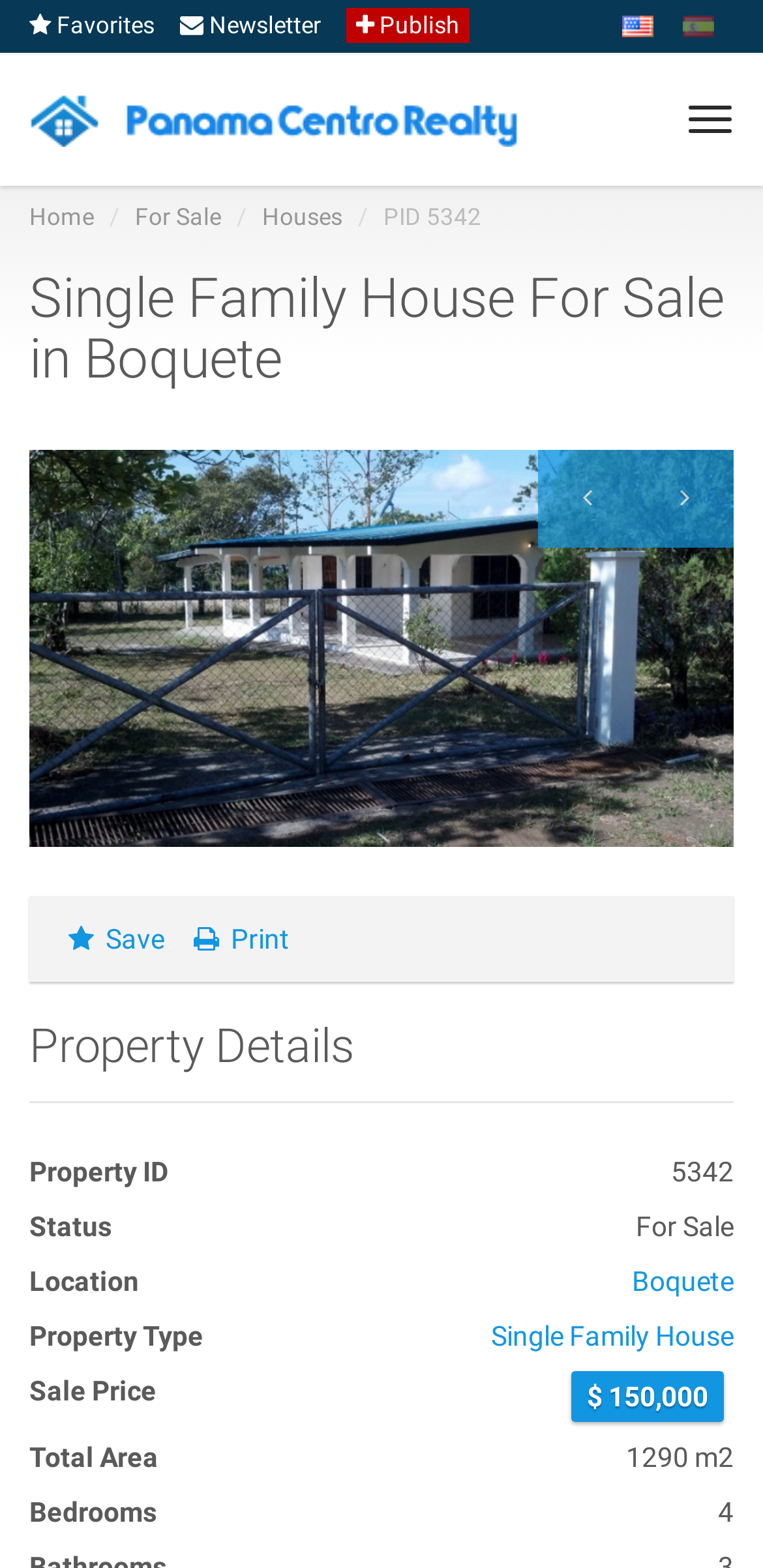What is the property ID of the house for sale?
Examine the screenshot and reply with a single word or phrase.

5342